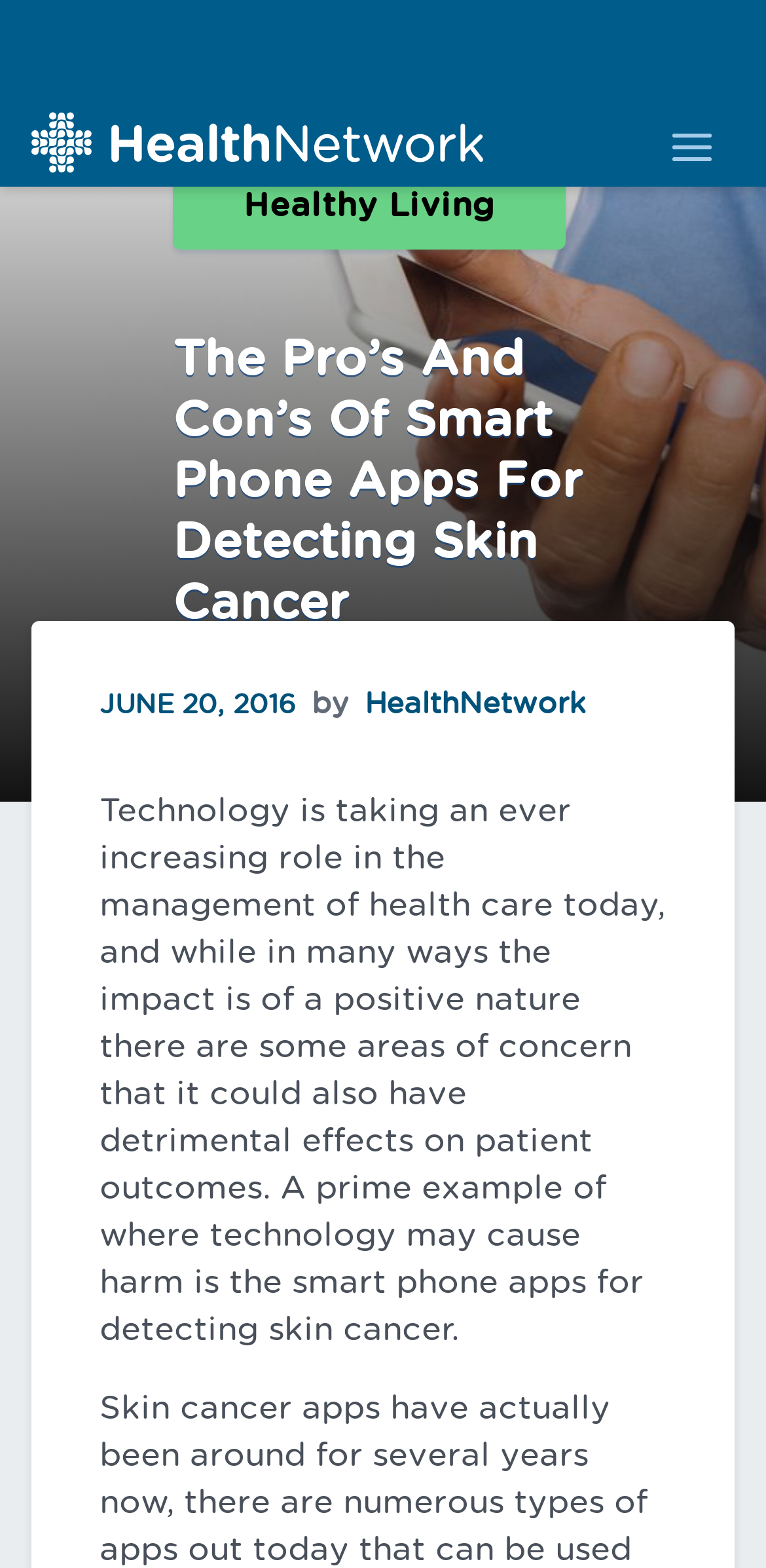What is the category of the article?
Based on the content of the image, thoroughly explain and answer the question.

I found the category of the article by looking at the link element that contains the text 'Healthy Living'.